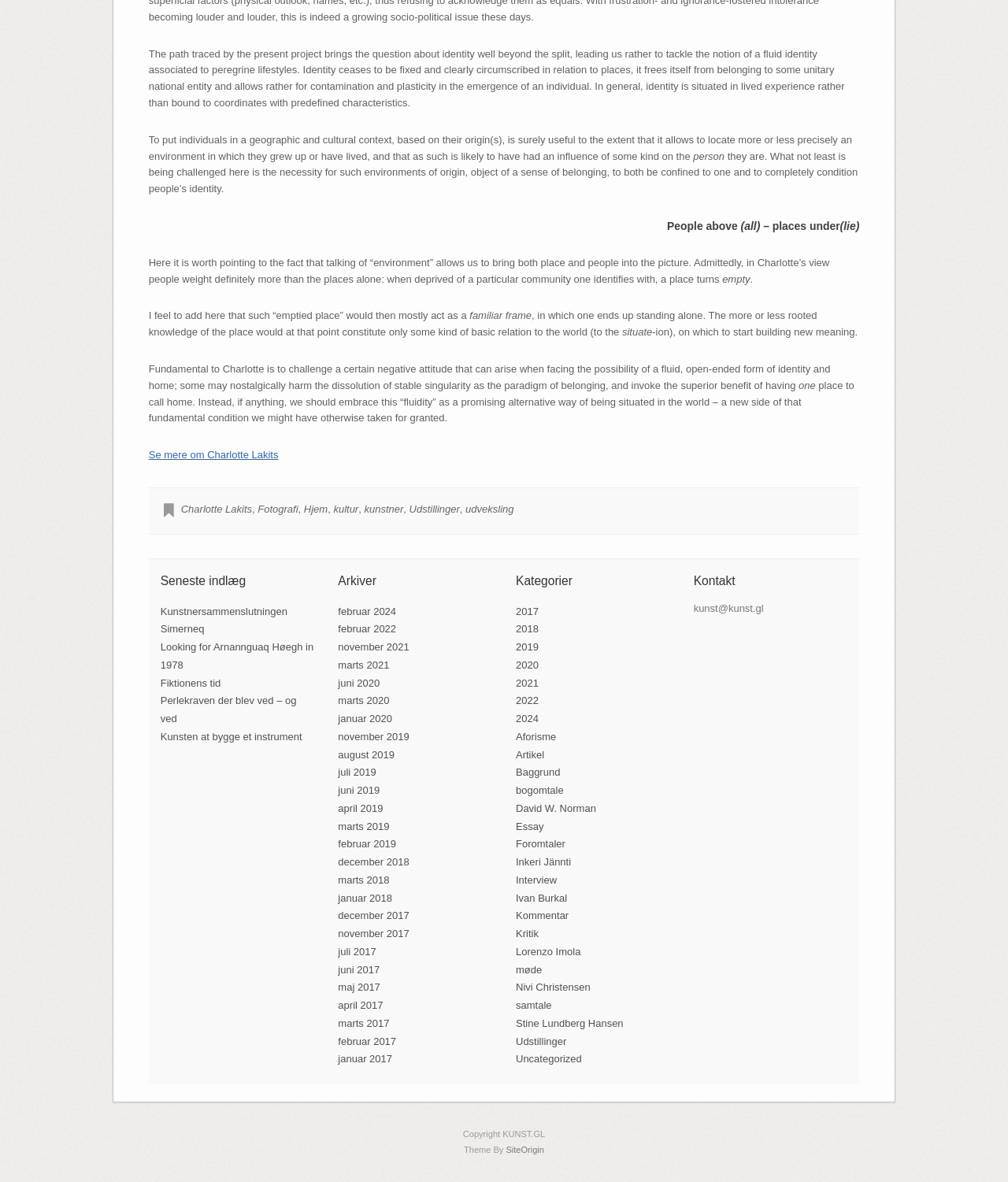Locate the UI element described by Se mere om Charlotte Lakits and provide its bounding box coordinates. Use the format (top-left x, top-left y, bottom-right x, bottom-right y) with all values as floating point numbers between 0 and 1.

[0.147, 0.38, 0.276, 0.39]